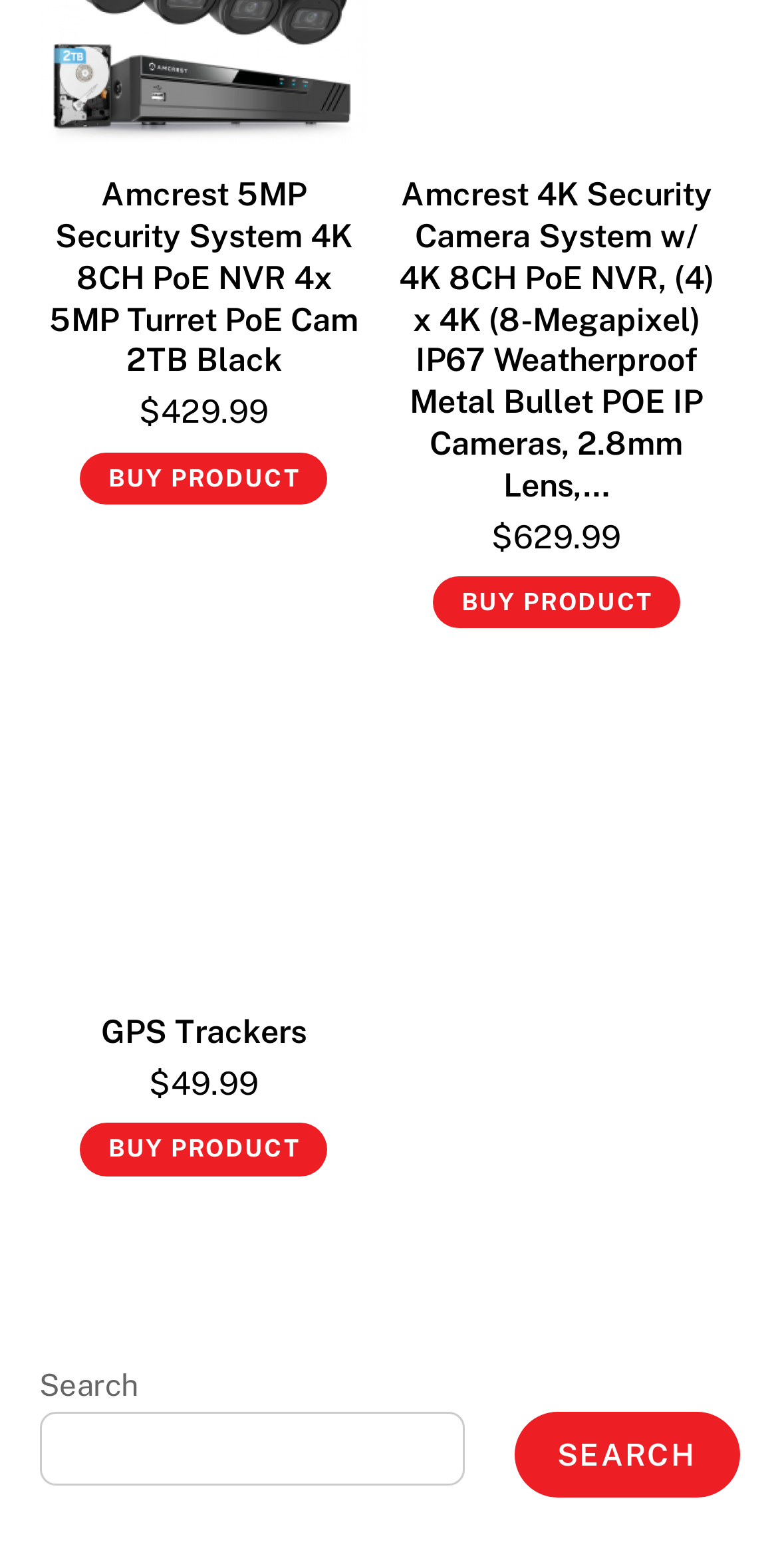Answer the question with a single word or phrase: 
What is the price of the GPS Trackers?

$49.99